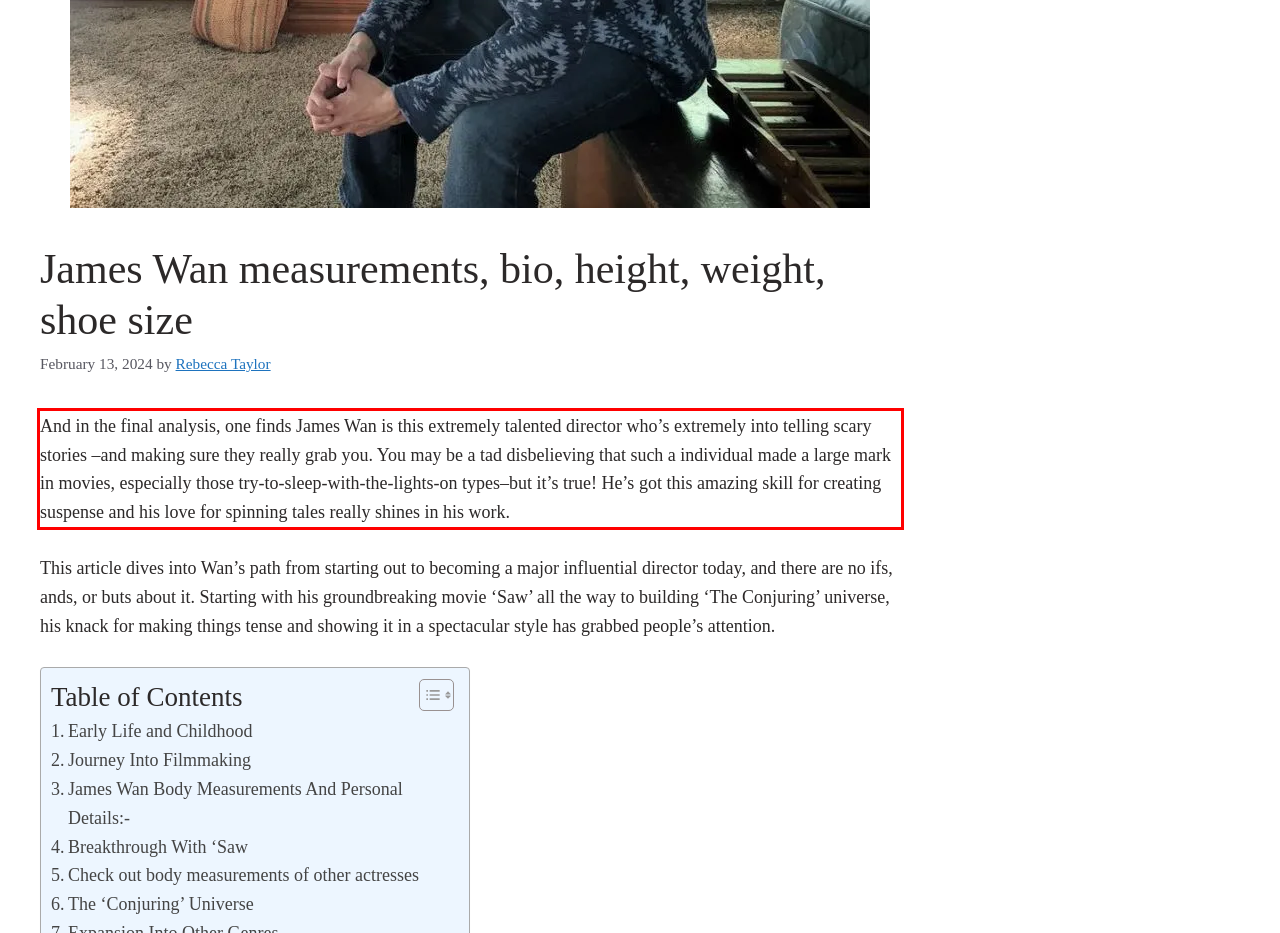Given a webpage screenshot with a red bounding box, perform OCR to read and deliver the text enclosed by the red bounding box.

And in the final analysis, one finds James Wan is this extremely talented director who’s extremely into telling scary stories –and making sure they really grab you. You may be a tad disbelieving that such a individual made a large mark in movies, especially those try-to-sleep-with-the-lights-on types–but it’s true! He’s got this amazing skill for creating suspense and his love for spinning tales really shines in his work.